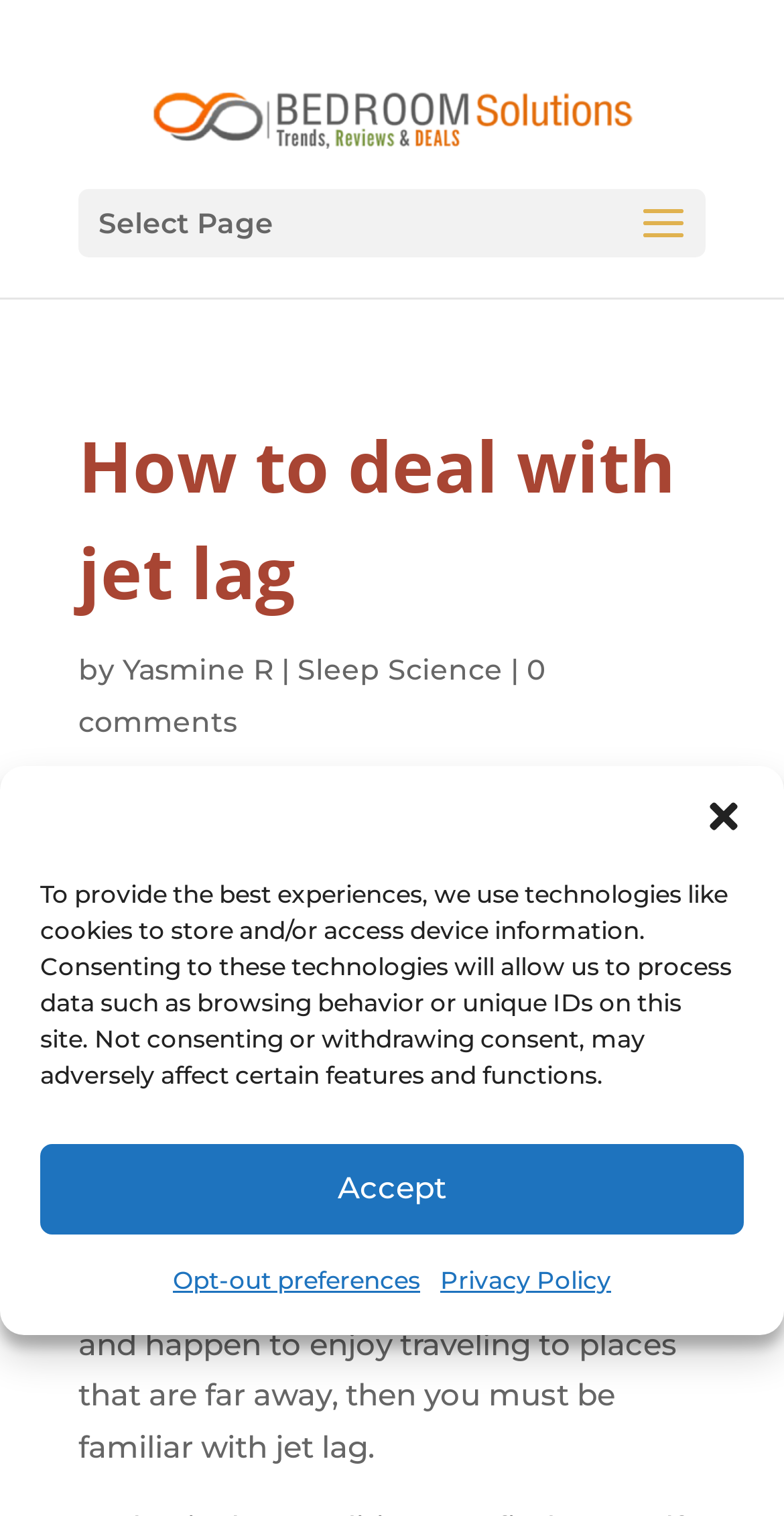Generate the text content of the main heading of the webpage.

How to deal with jet lag